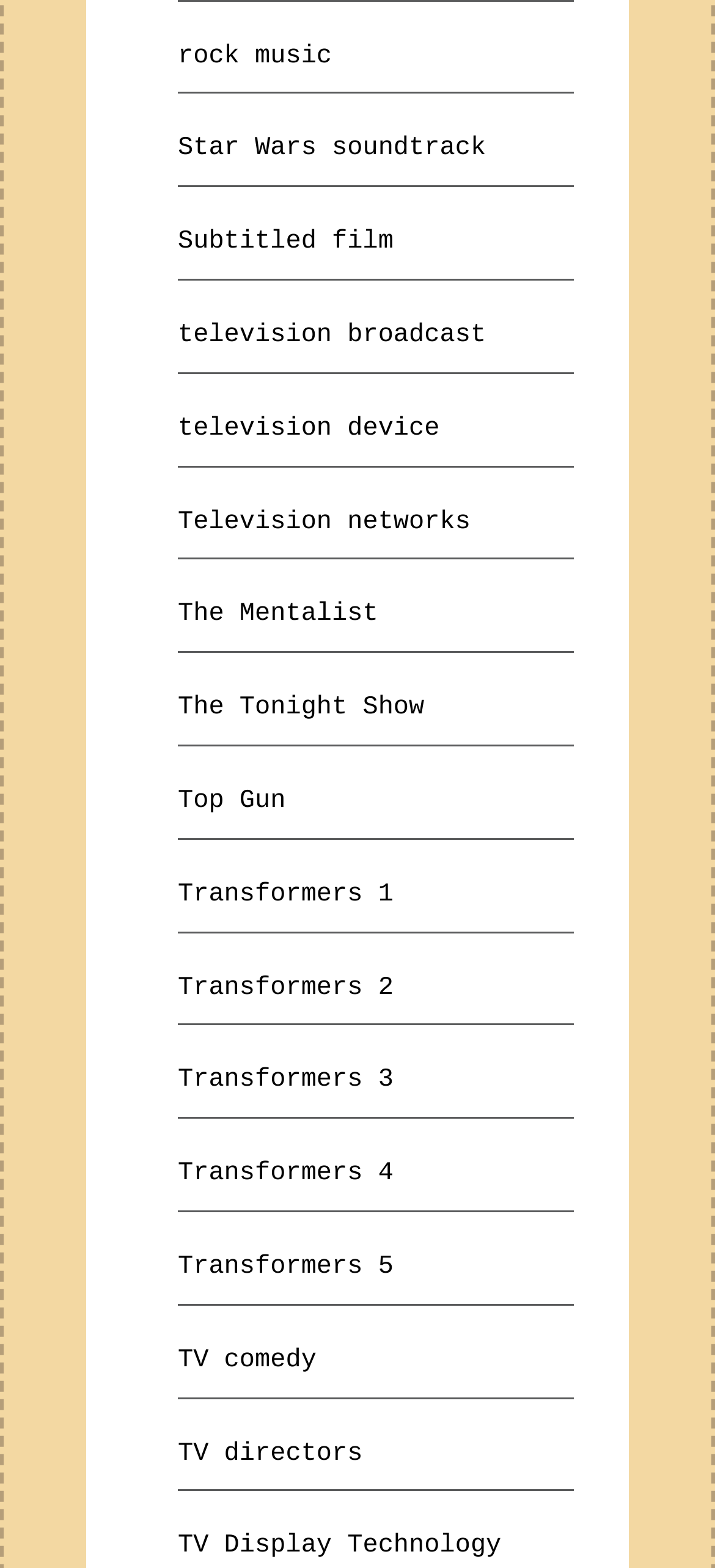Please mark the clickable region by giving the bounding box coordinates needed to complete this instruction: "Search for something".

None